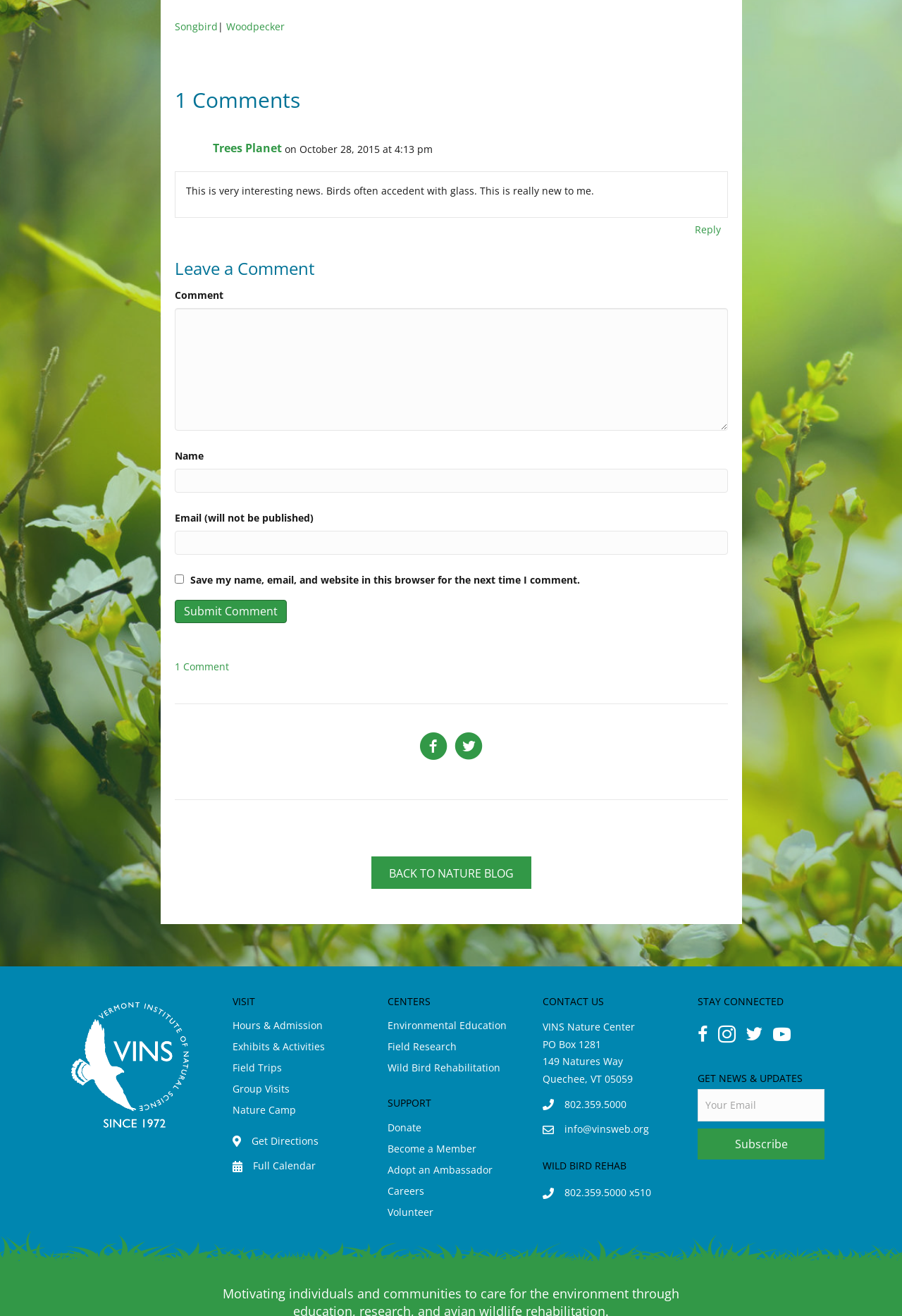Based on the visual content of the image, answer the question thoroughly: What is the name of the organization?

The name of the organization can be found in the top-left corner of the webpage, where it is written 'VINS' with an image of a bird next to it. This suggests that VINS is the name of the organization.